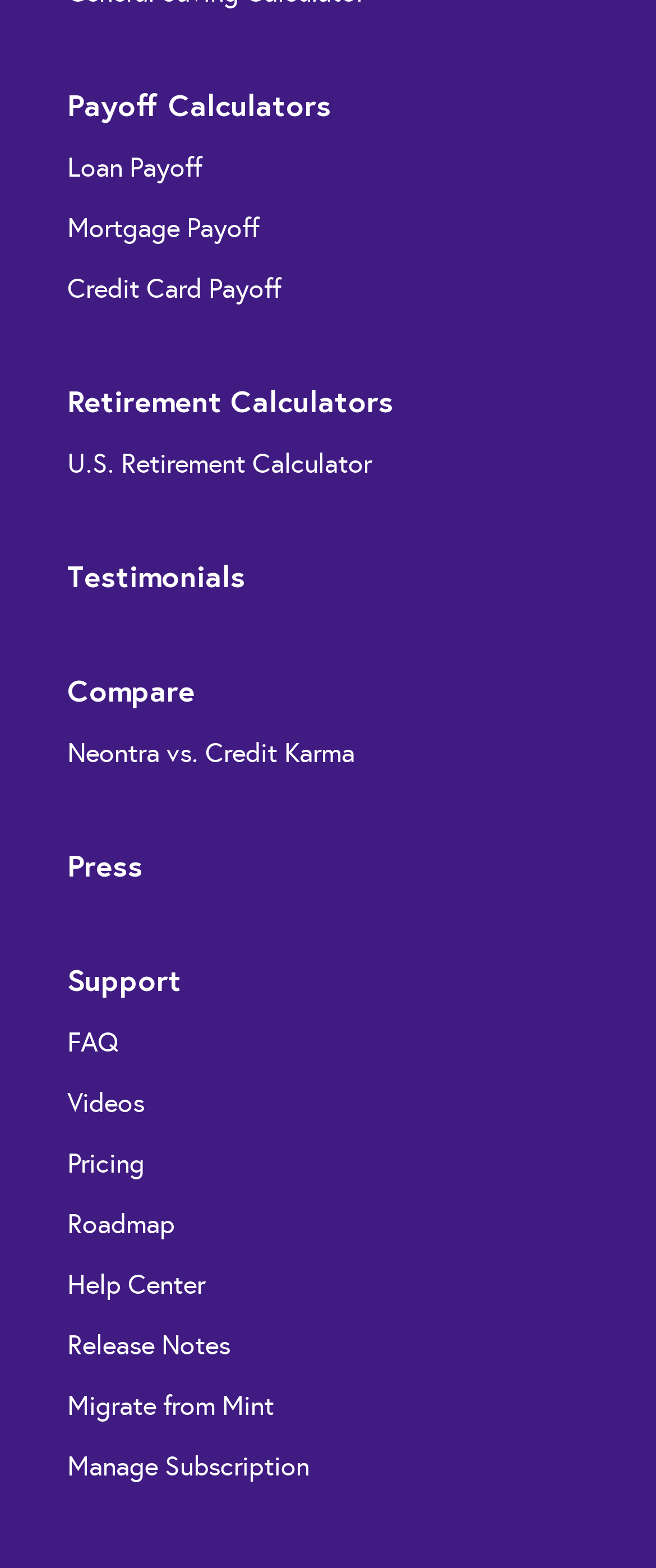Locate the bounding box coordinates of the item that should be clicked to fulfill the instruction: "Access Help Center".

[0.103, 0.807, 0.518, 0.833]